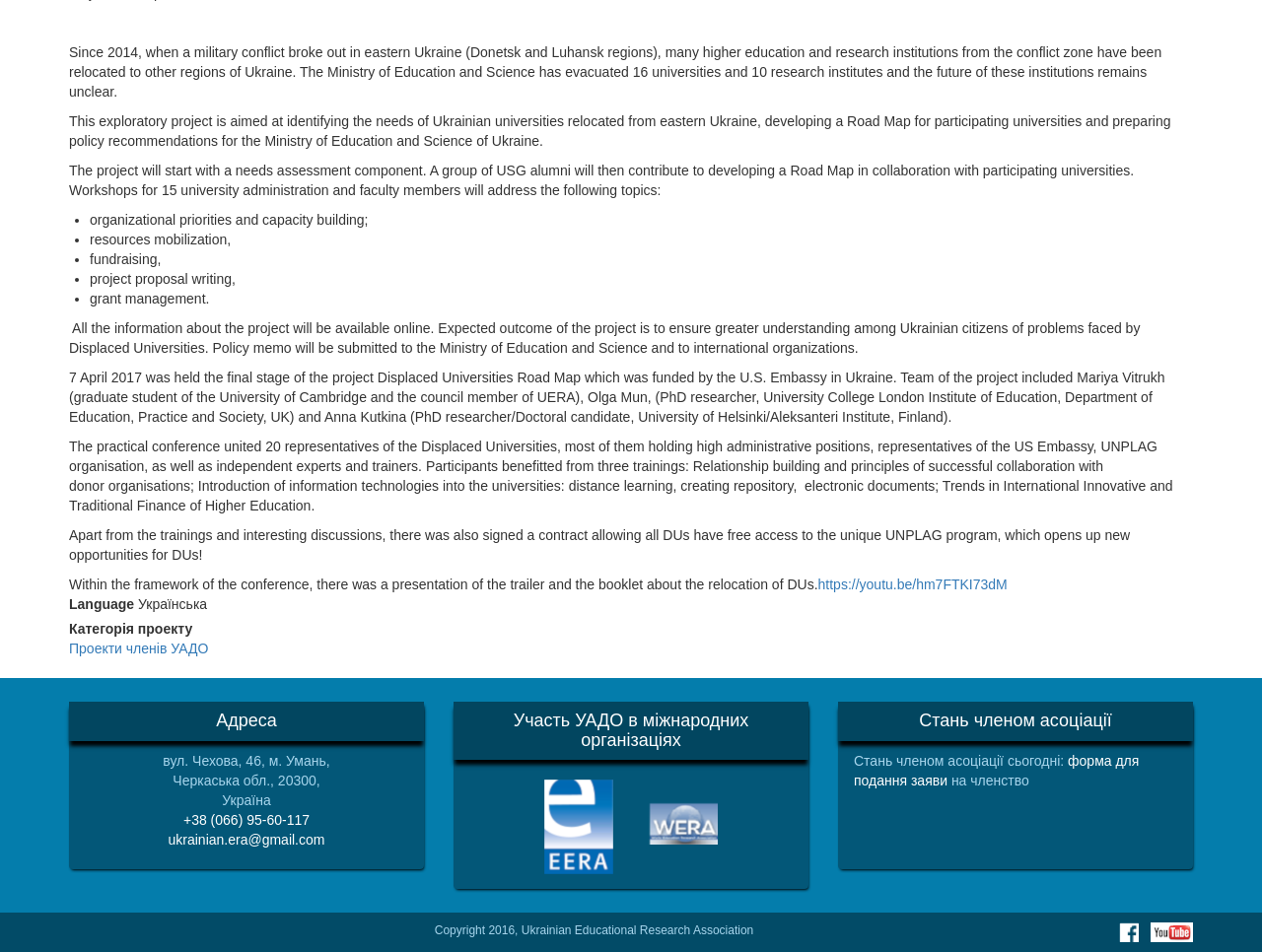Please find the bounding box for the UI component described as follows: "https://youtu.be/hm7FTKI73dM".

[0.648, 0.605, 0.798, 0.622]